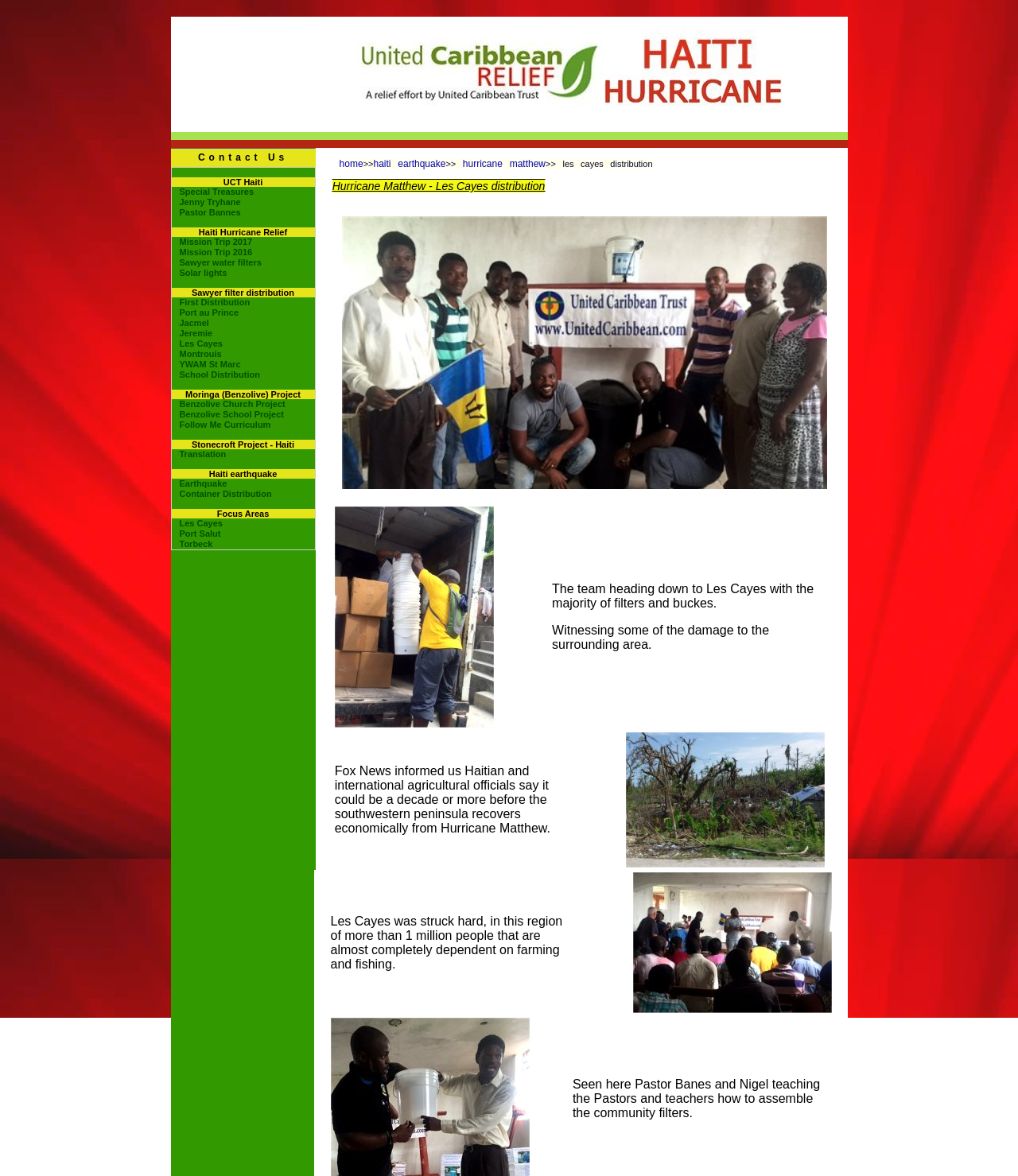Find the bounding box coordinates of the element I should click to carry out the following instruction: "Read about Sawyer water filters".

[0.168, 0.219, 0.309, 0.227]